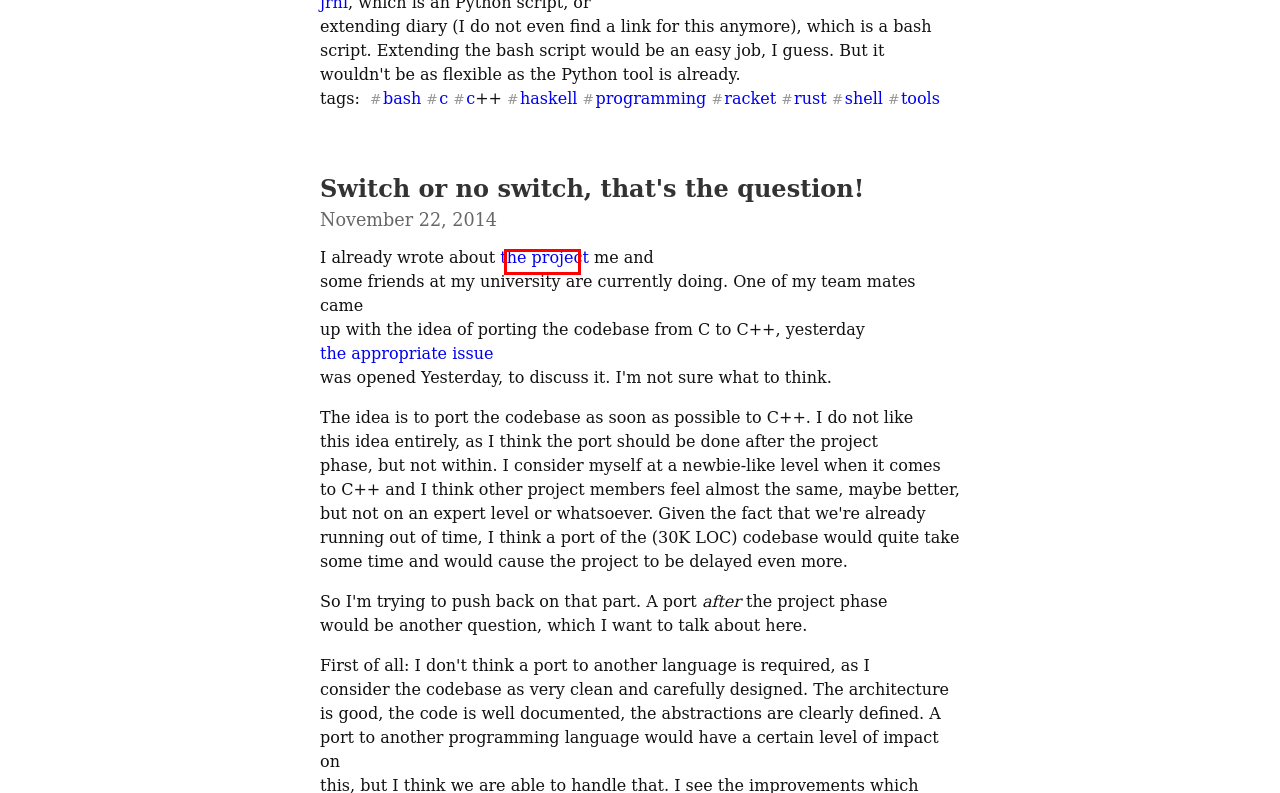You are given a screenshot of a webpage with a red rectangle bounding box around a UI element. Select the webpage description that best matches the new webpage after clicking the element in the bounding box. Here are the candidates:
A. haskell — musicmatzes blog
B. About — musicmatzes blog
C. software — musicmatzes blog
D. Rust is one of the best C replacements we currently have — musicmatzes blog
E. shell — musicmatzes blog
F. Switch or no switch, that's the question! — musicmatzes blog
G. Canary — musicmatzes blog
H. programming — musicmatzes blog

A